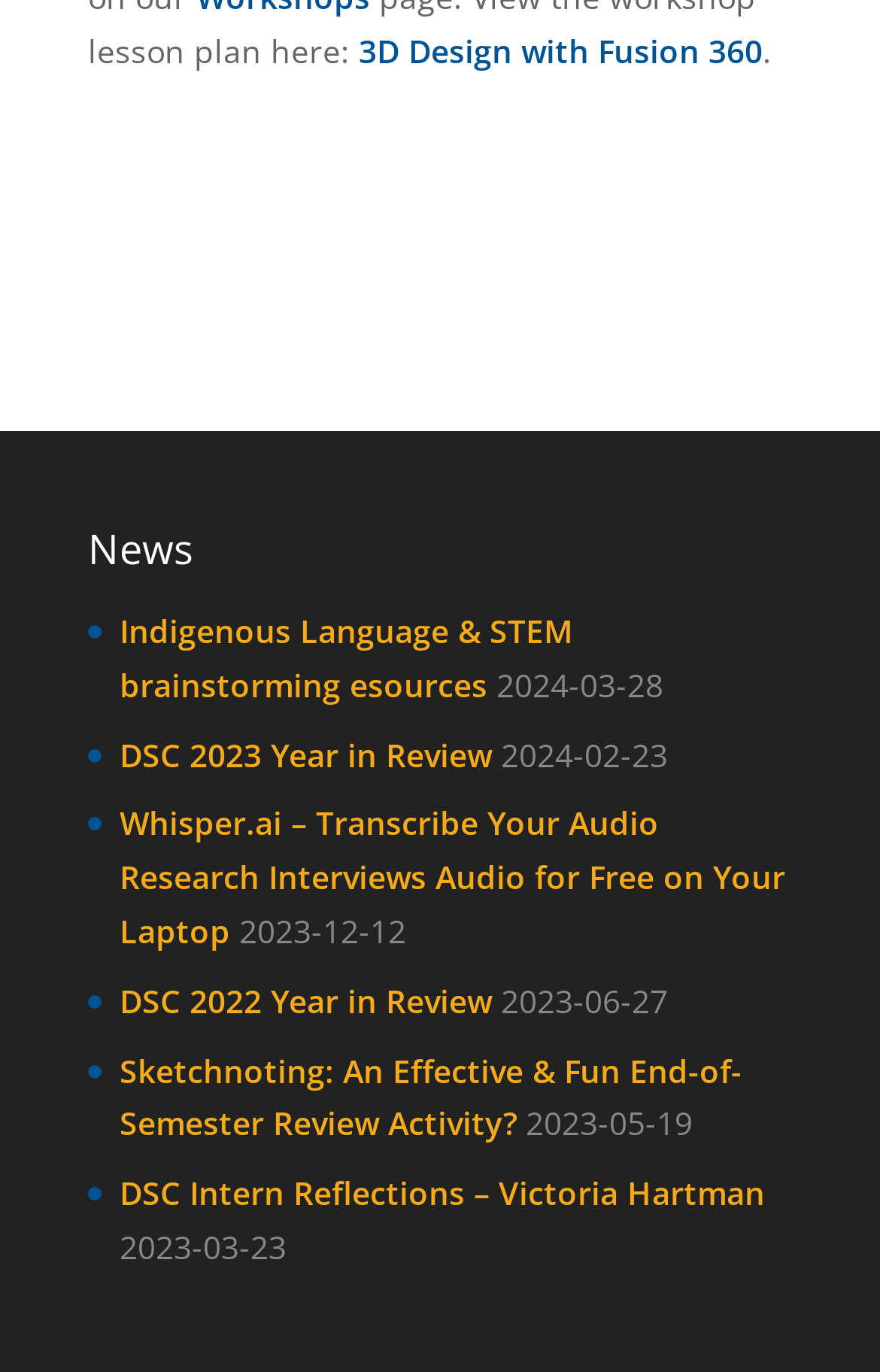Please identify the bounding box coordinates of the region to click in order to complete the given instruction: "Read the news". The coordinates should be four float numbers between 0 and 1, i.e., [left, top, right, bottom].

[0.1, 0.375, 0.9, 0.441]